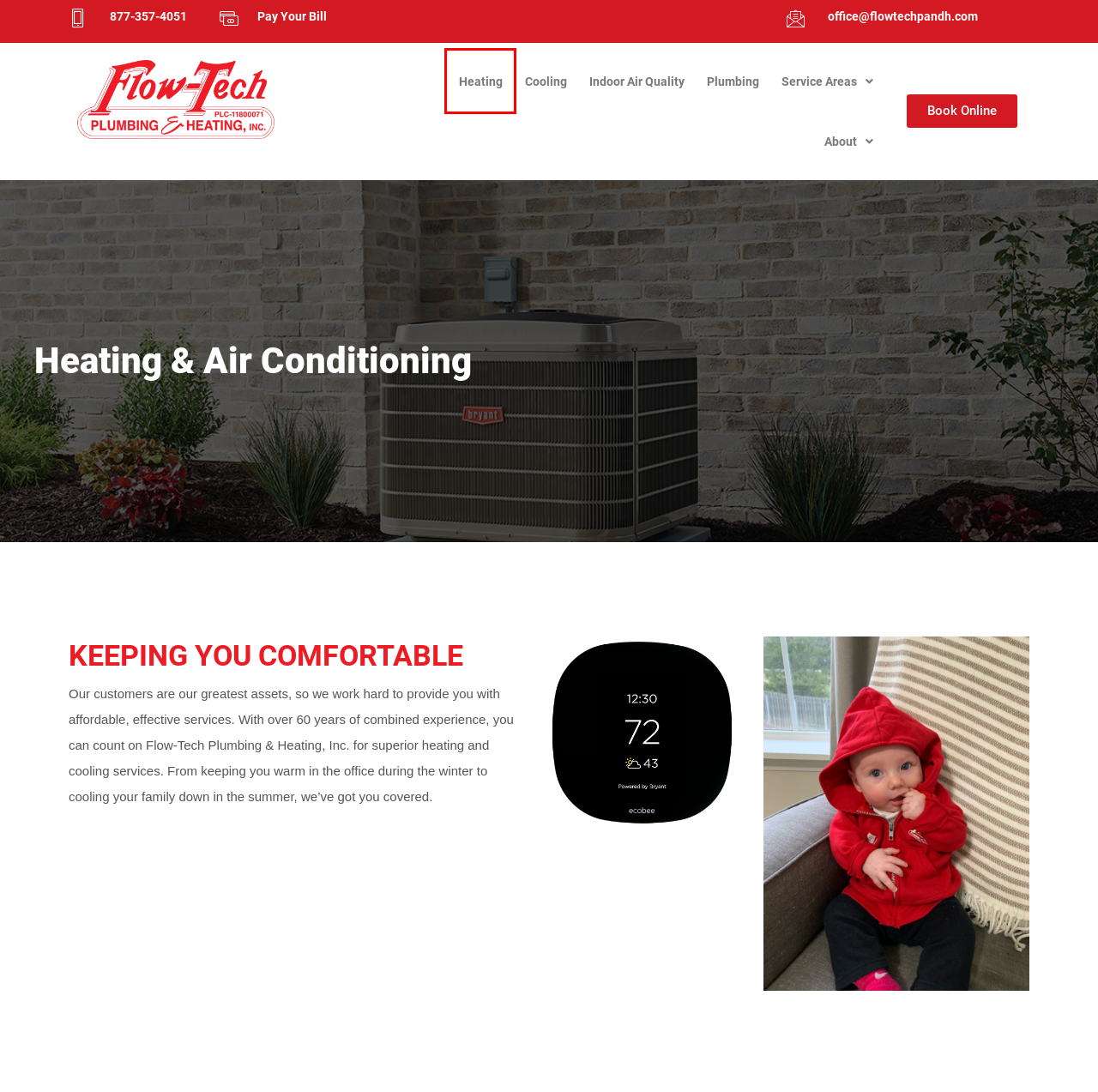Given a screenshot of a webpage with a red bounding box around an element, choose the most appropriate webpage description for the new page displayed after clicking the element within the bounding box. Here are the candidates:
A. About - Flow-Tech
B. Financing & Promotions - Flow-Tech
C. Service Areas - Flow-Tech
D. Air Conditioning Services - Flow-Tech
E. Indoor Air Quality Services - Flow-Tech
F. Plumbing - Flow-Tech
G. Schedule Online - Flow-Tech
H. Heating Services - Flow-Tech

H